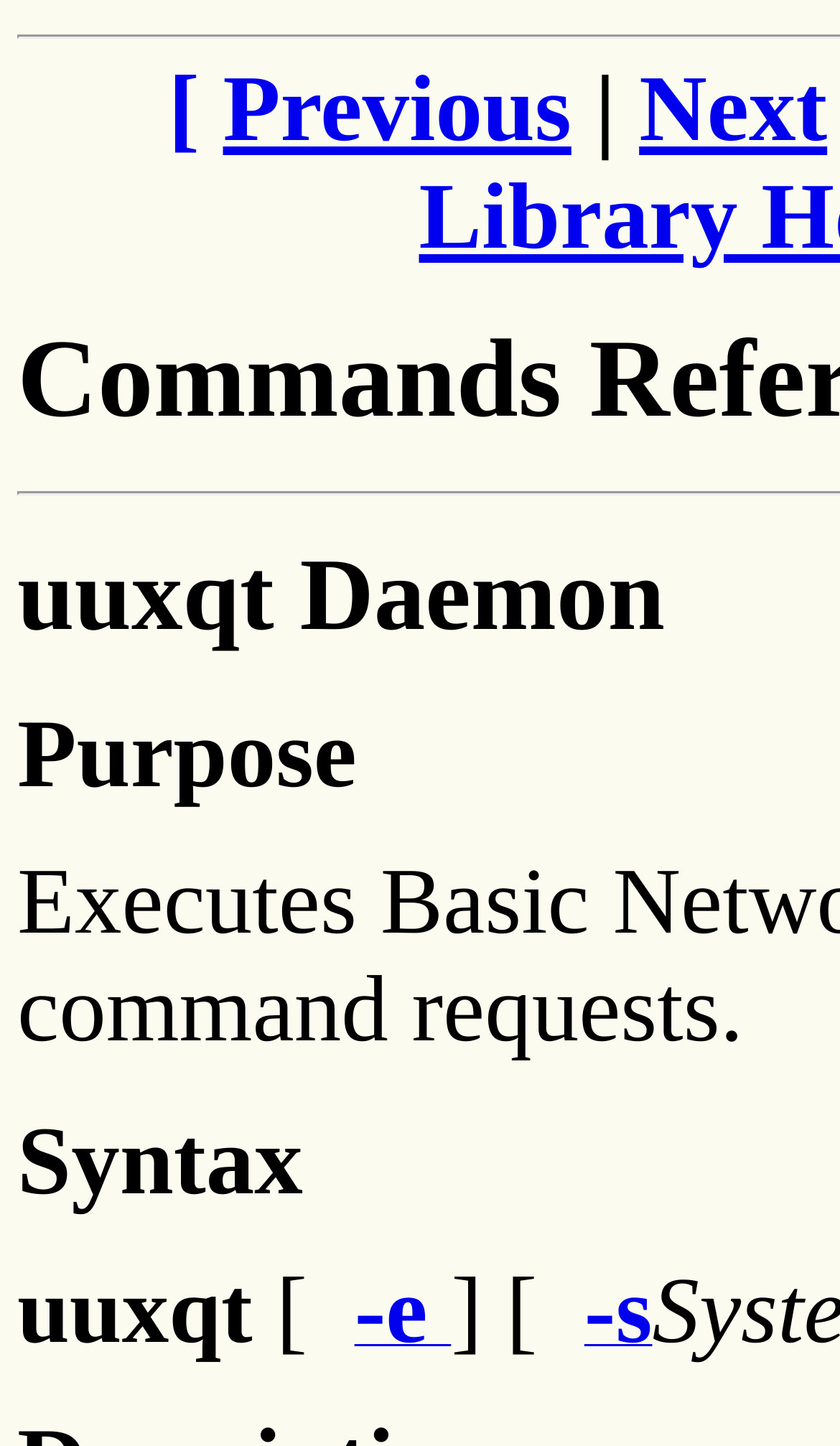Reply to the question with a single word or phrase:
What is the command being described?

uuxqt